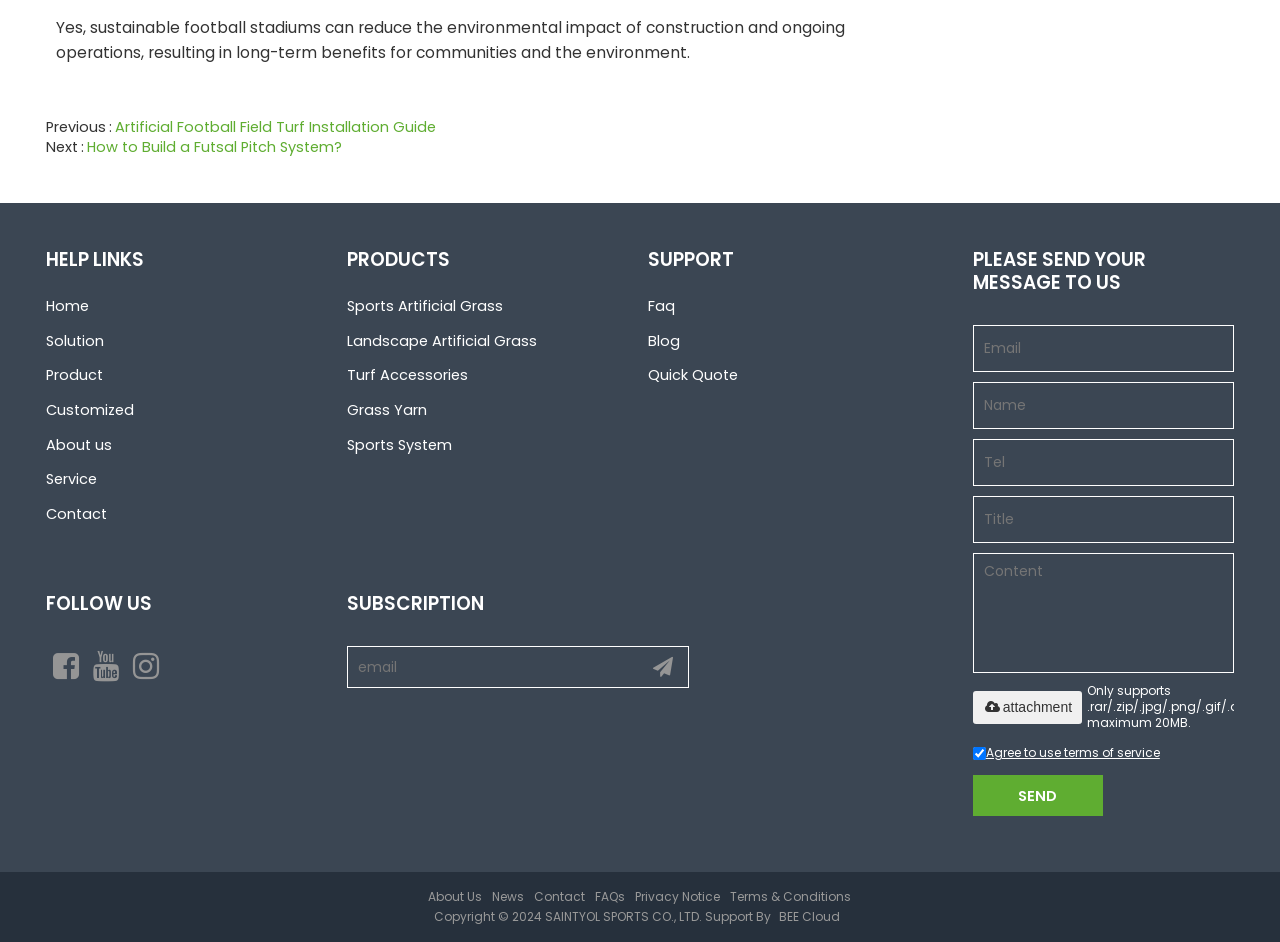Locate the bounding box coordinates of the region to be clicked to comply with the following instruction: "Select a category". The coordinates must be four float numbers between 0 and 1, in the form [left, top, right, bottom].

None